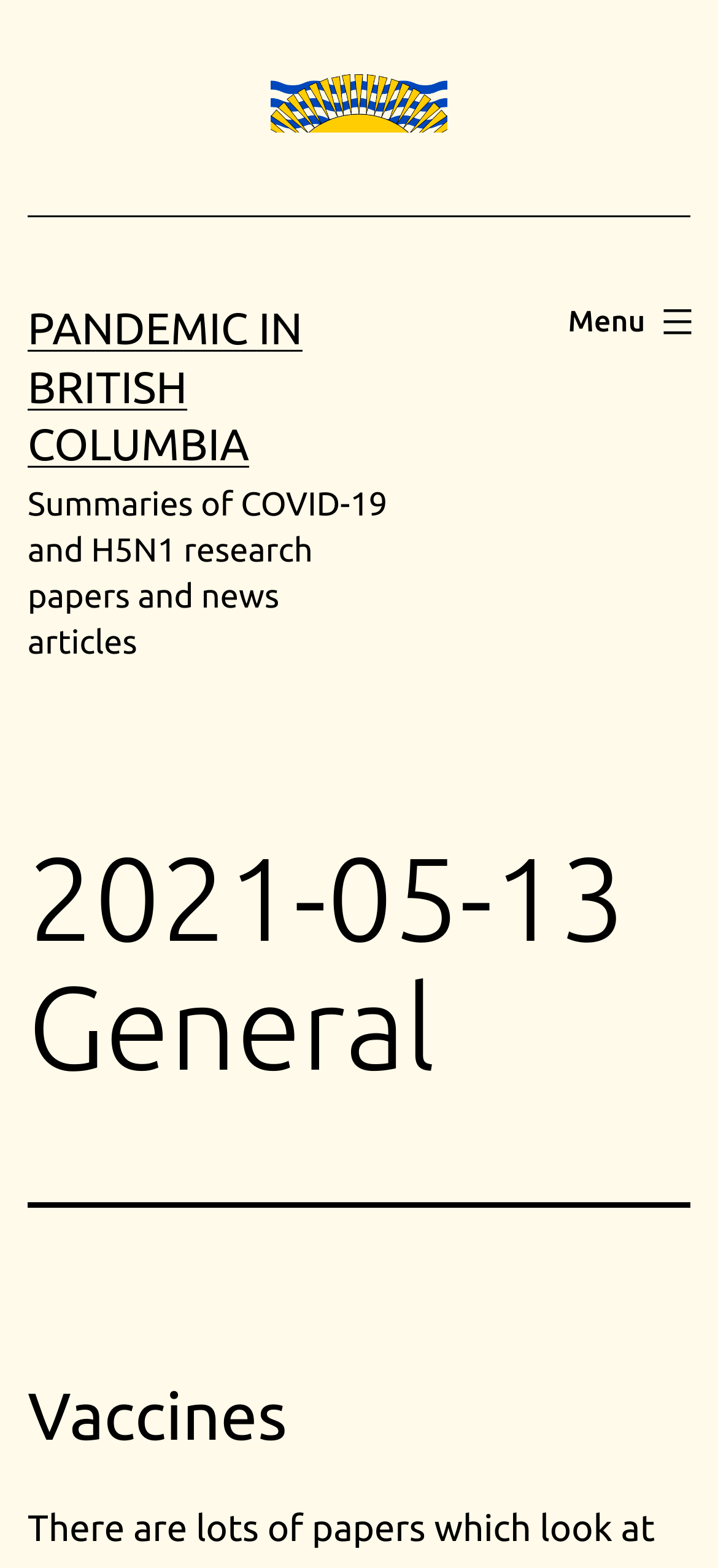Describe all significant elements and features of the webpage.

The webpage is about the pandemic in British Columbia, specifically focusing on COVID-19 and H5N1 research papers and news articles. At the top-left corner, there is a link and an image with the same title "Pandemic in British Columbia". Below this, there is a larger link with the same title in all capital letters. 

Next to the larger link, there is a paragraph of text summarizing the content of the webpage, which includes summaries of COVID-19 and H5N1 research papers and news articles. 

On the top-right corner, there is a primary menu navigation button labeled "Menu". When expanded, it controls a list of menu items. Within this menu, there are two headings: "2021-05-13 General" and "Vaccines". The "2021-05-13 General" heading is located above the "Vaccines" heading.